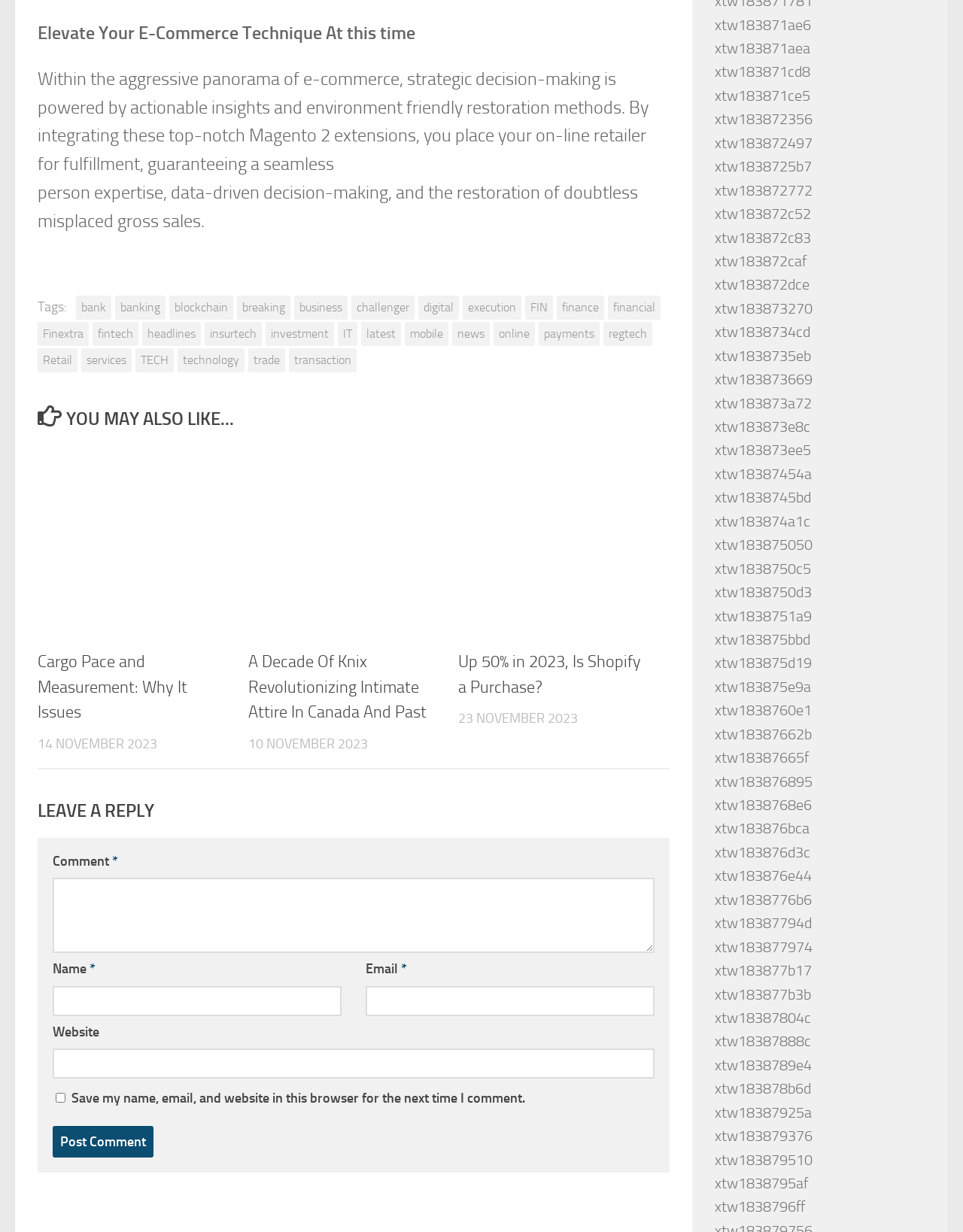Identify the bounding box coordinates necessary to click and complete the given instruction: "Read the article 'Cargo Pace and Measurement: Why It Issues'".

[0.039, 0.354, 0.257, 0.525]